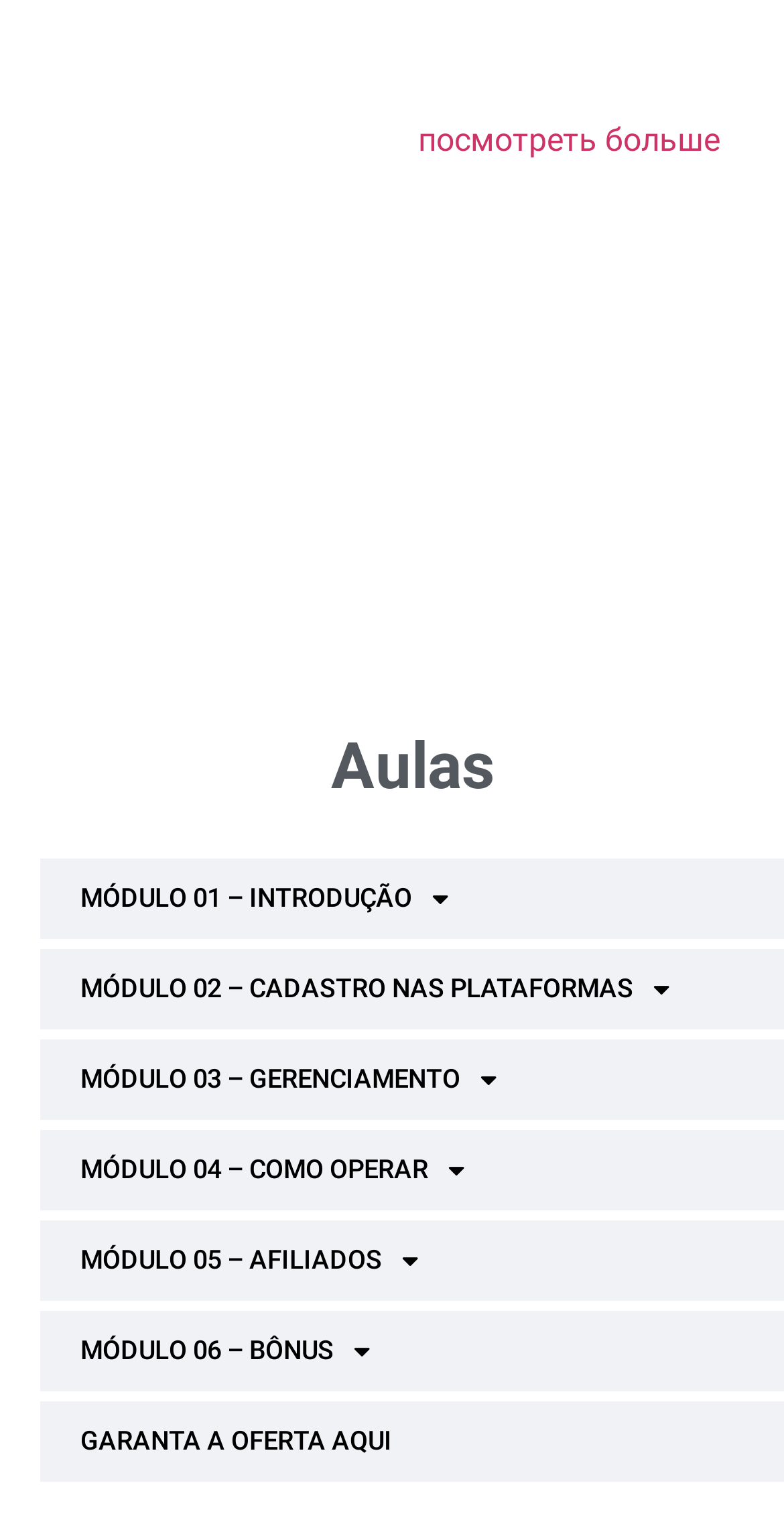Find the bounding box coordinates of the element's region that should be clicked in order to follow the given instruction: "click the link to view more". The coordinates should consist of four float numbers between 0 and 1, i.e., [left, top, right, bottom].

[0.533, 0.079, 0.918, 0.104]